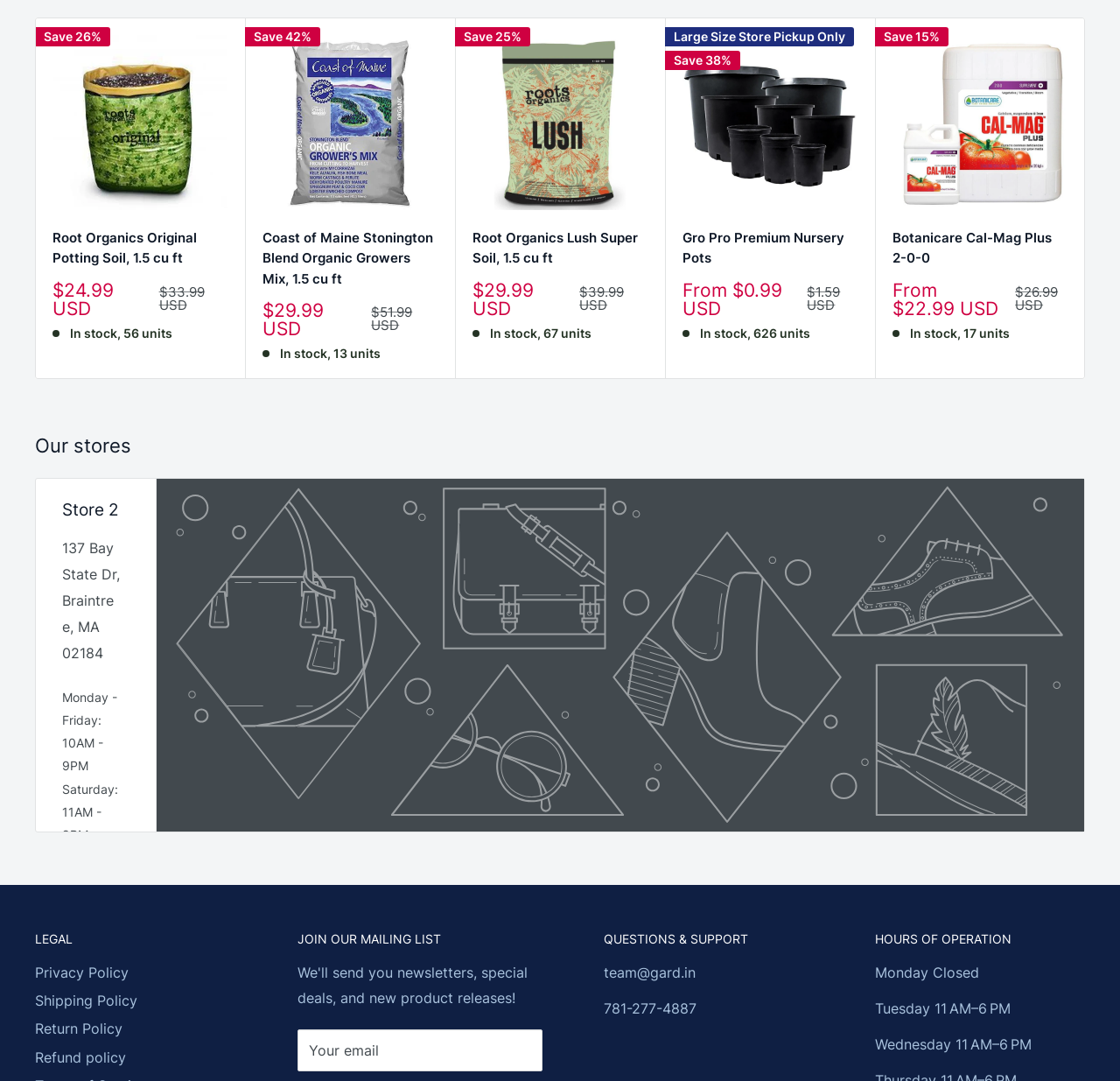Given the element description Gro Pro Premium Nursery Pots, specify the bounding box coordinates of the corresponding UI element in the format (top-left x, top-left y, bottom-right x, bottom-right y). All values must be between 0 and 1.

[0.609, 0.211, 0.766, 0.248]